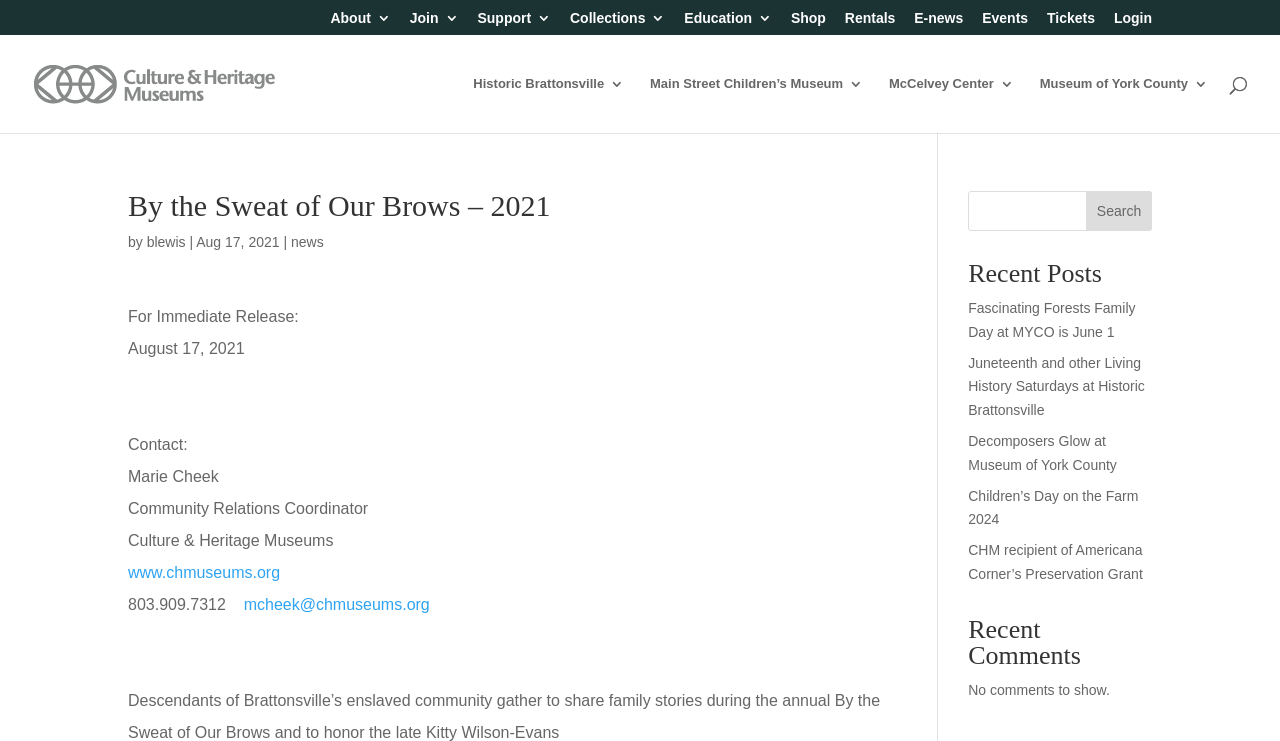Use a single word or phrase to answer this question: 
How many links are there in the main navigation menu?

9